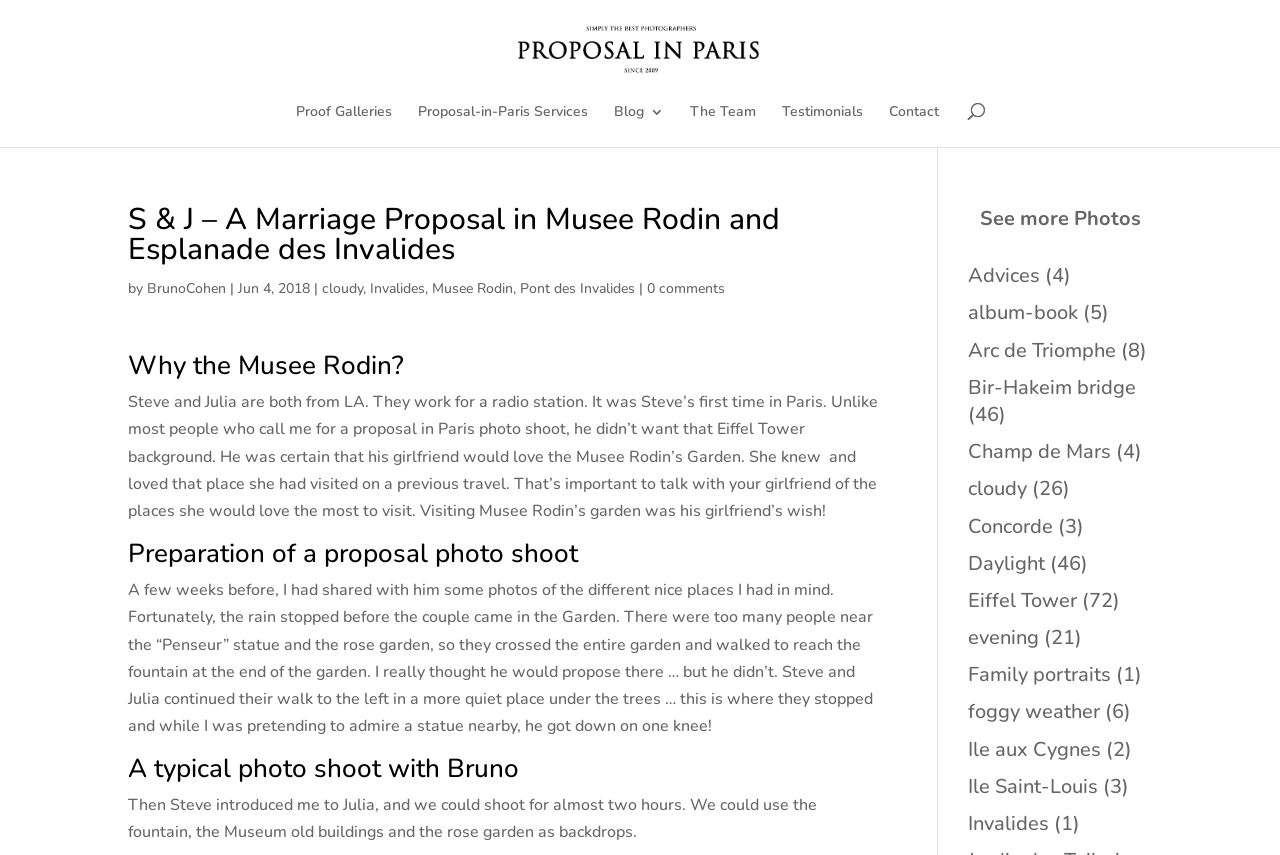Could you indicate the bounding box coordinates of the region to click in order to complete this instruction: "Explore 'Advices'".

[0.756, 0.307, 0.813, 0.338]